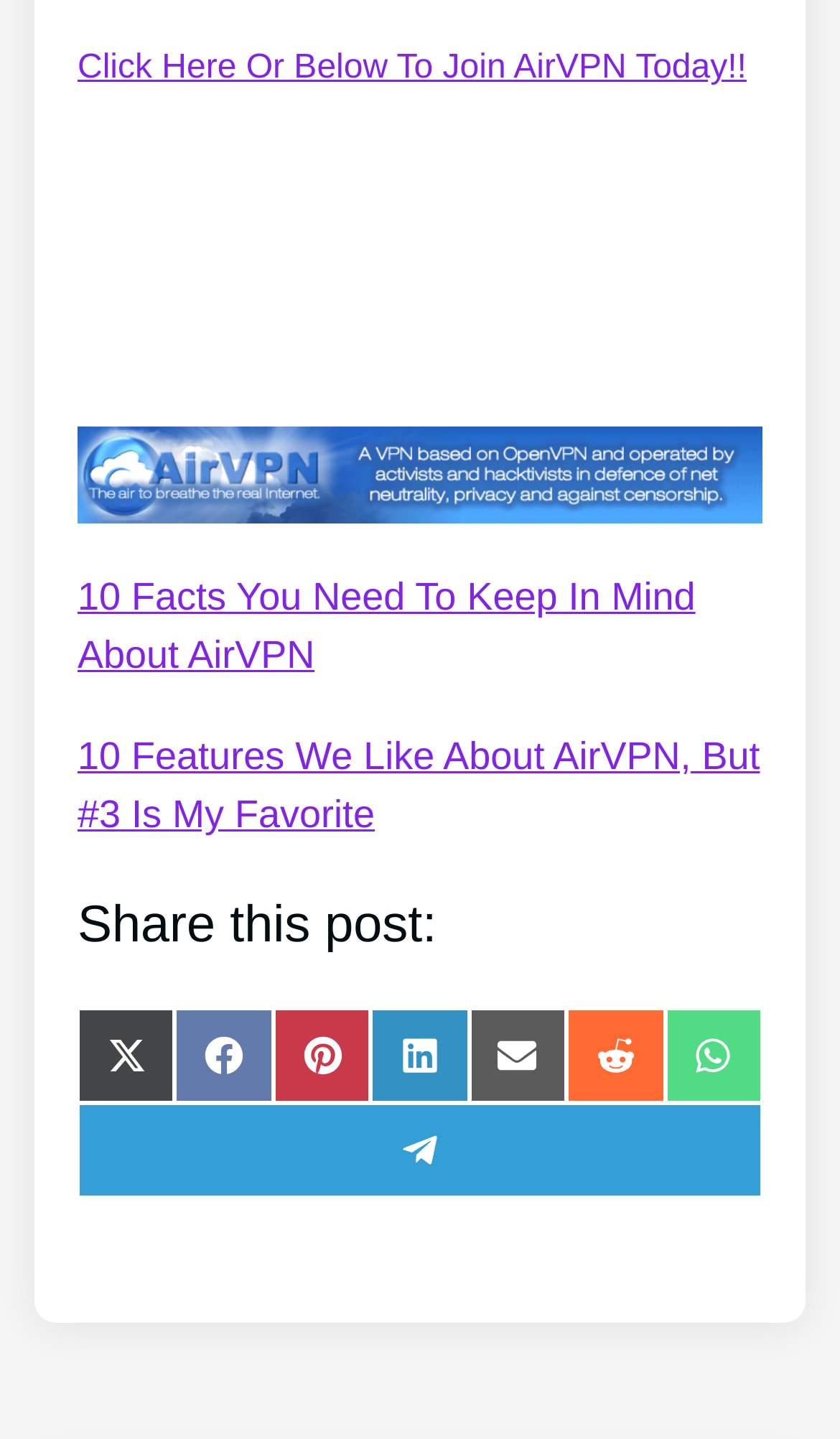Identify the bounding box coordinates for the element you need to click to achieve the following task: "Read 10 facts about AirVPN". The coordinates must be four float values ranging from 0 to 1, formatted as [left, top, right, bottom].

[0.092, 0.4, 0.828, 0.471]